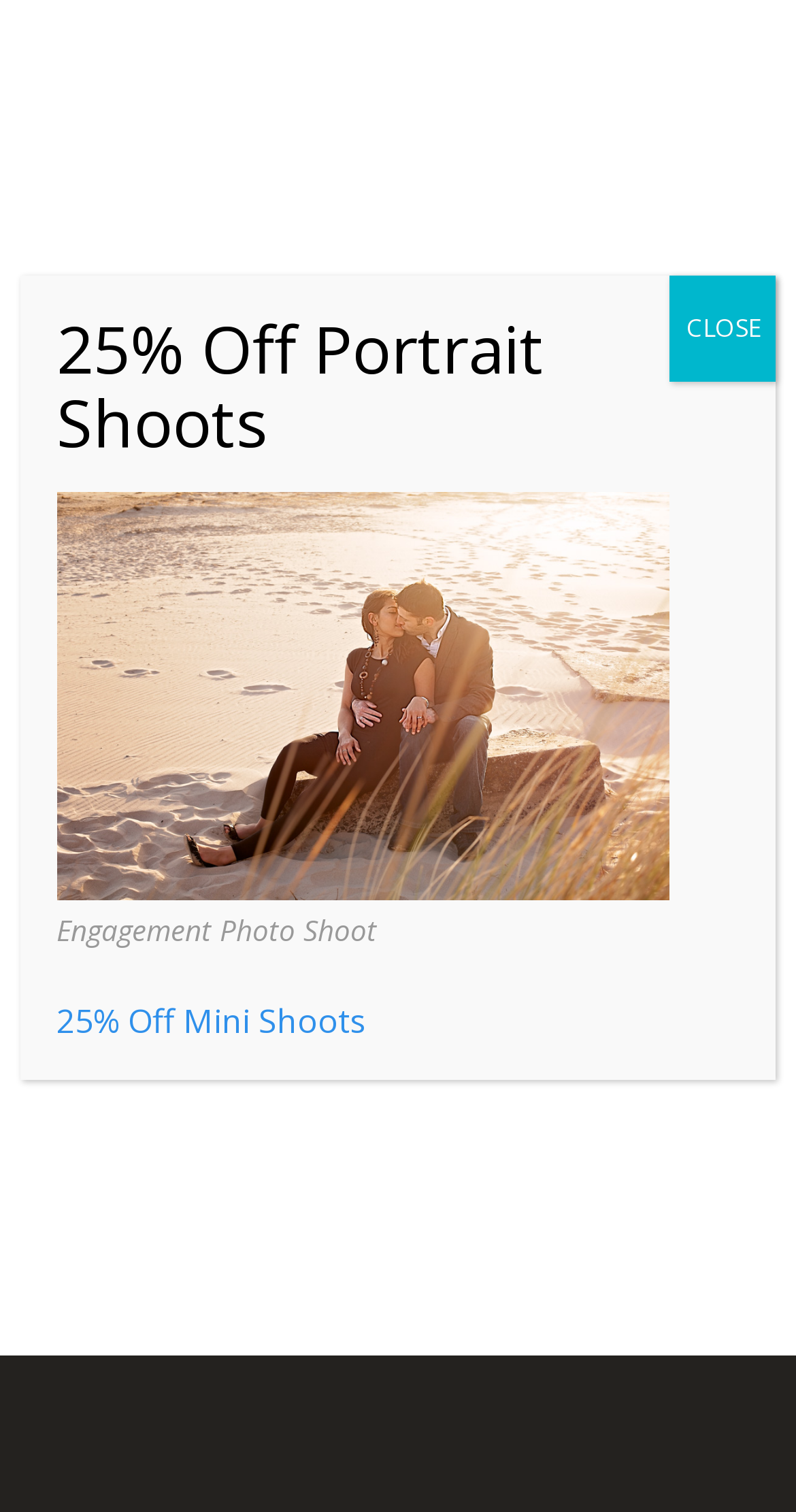From the webpage screenshot, predict the bounding box coordinates (top-left x, top-left y, bottom-right x, bottom-right y) for the UI element described here: 25% Off Mini Shoots

[0.071, 0.66, 0.461, 0.69]